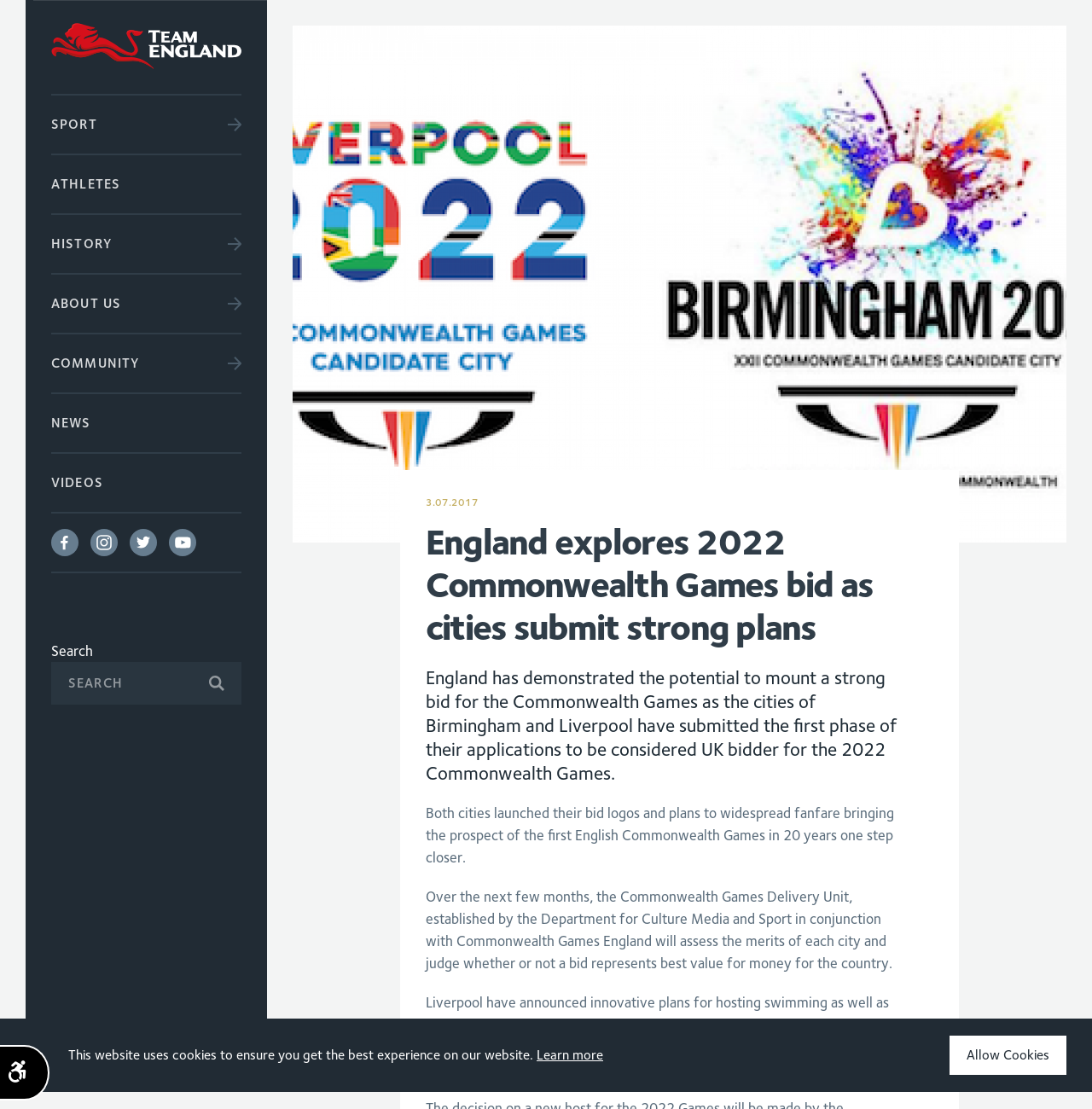Using the details in the image, give a detailed response to the question below:
What is the position of the 'Search' button?

I analyzed the bounding box coordinates of the 'Search' button element and found that its y1 and y2 values are relatively small, indicating that it is located at the top of the webpage. Additionally, its x1 and x2 values are small, indicating that it is located on the left side of the webpage.